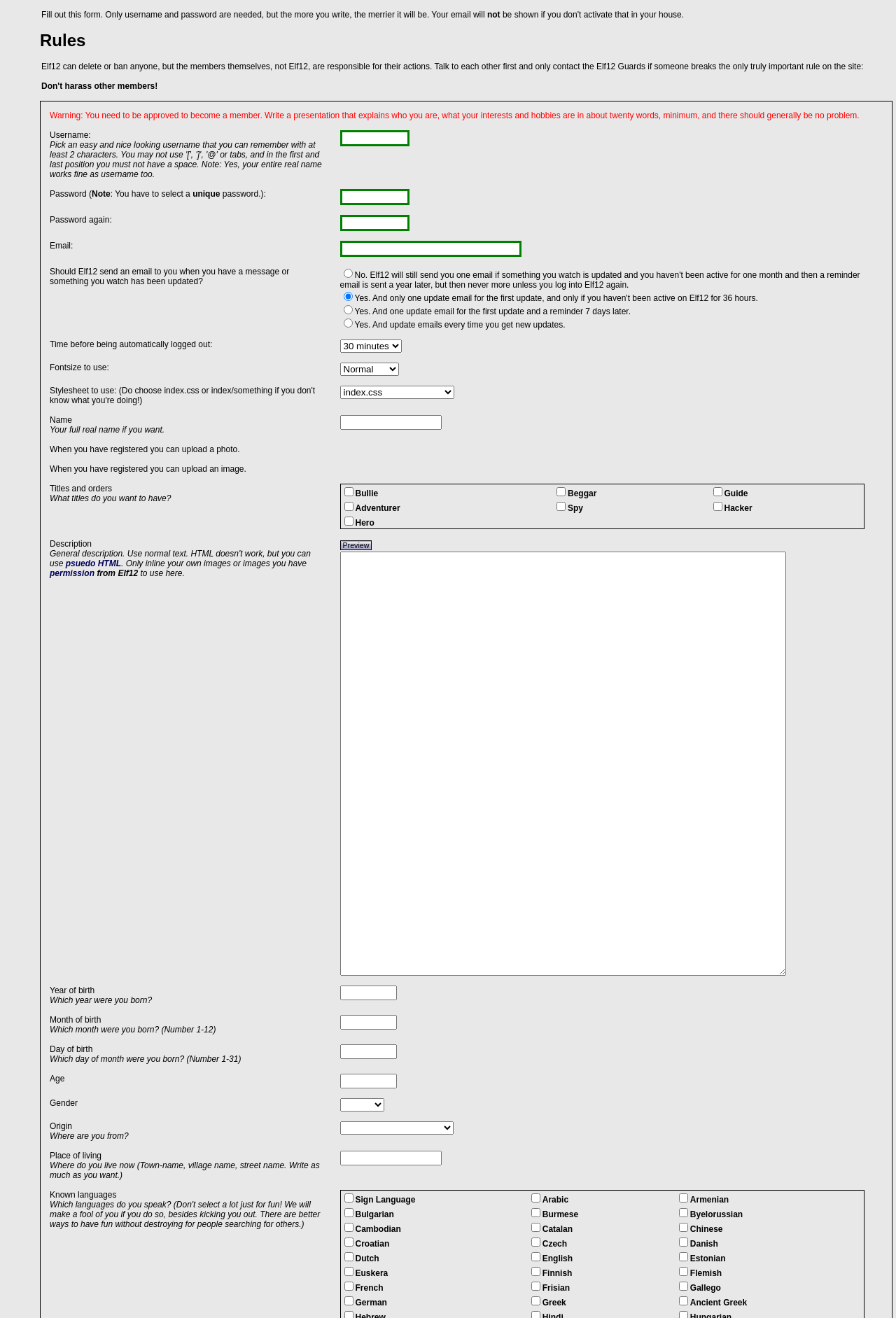Based on the element description, predict the bounding box coordinates (top-left x, top-left y, bottom-right x, bottom-right y) for the UI element in the screenshot: name="Day of birth"

[0.378, 0.792, 0.442, 0.804]